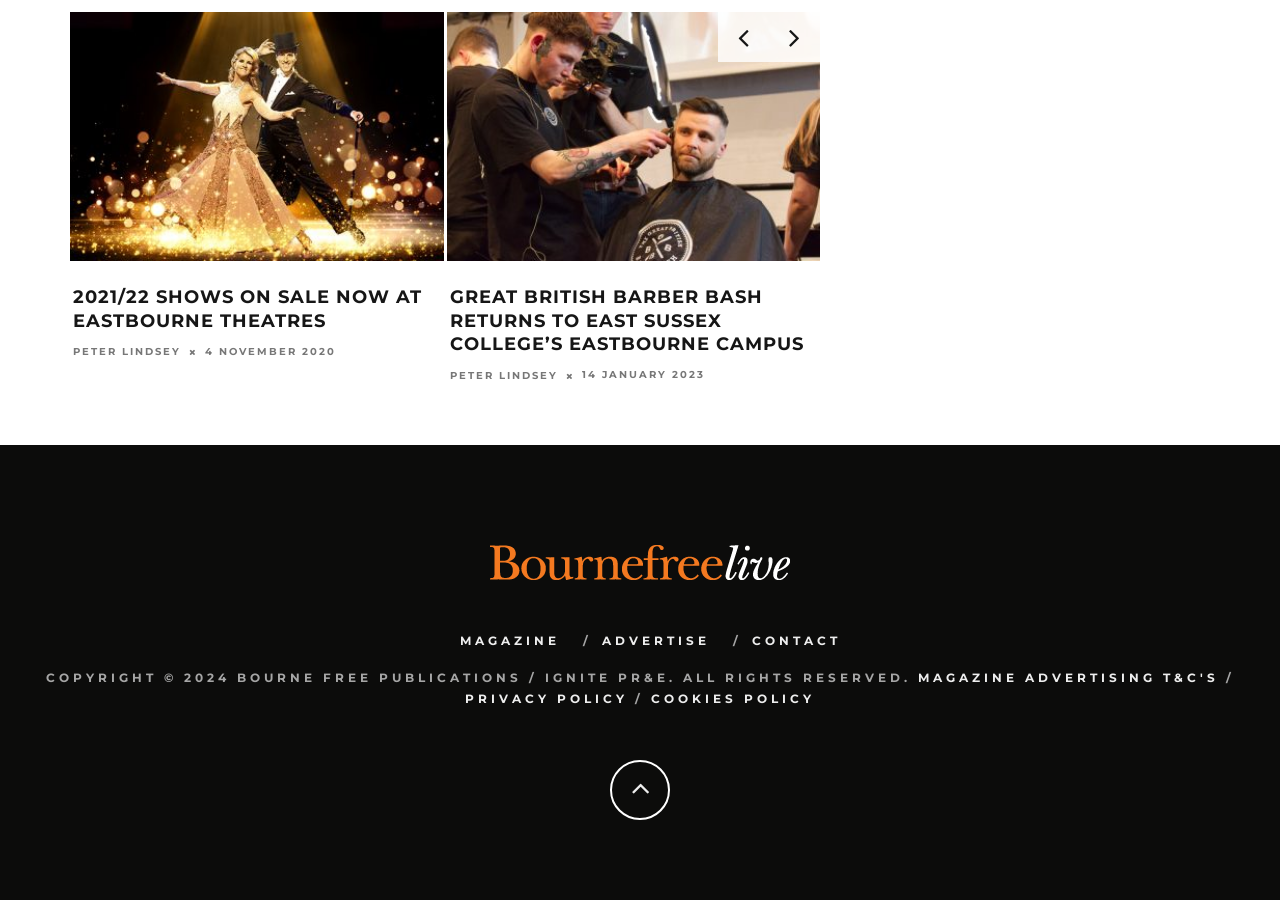Please identify the bounding box coordinates of the area I need to click to accomplish the following instruction: "Read the article about 'Extremely rude' charity woman knocking on doors in Hampden Park".

[0.643, 0.274, 0.935, 0.295]